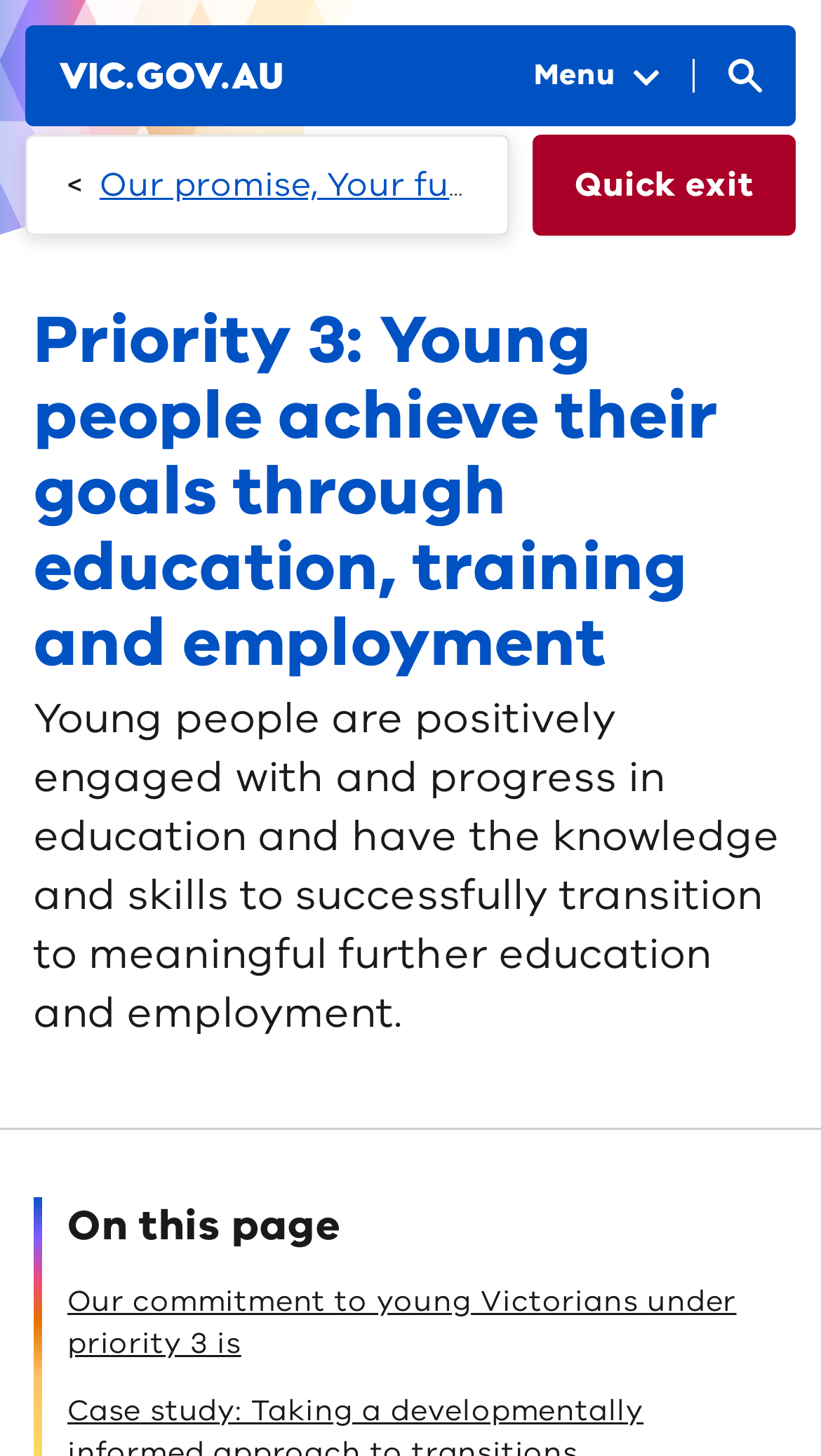Identify the bounding box for the element characterized by the following description: "Jake Blackwood".

None